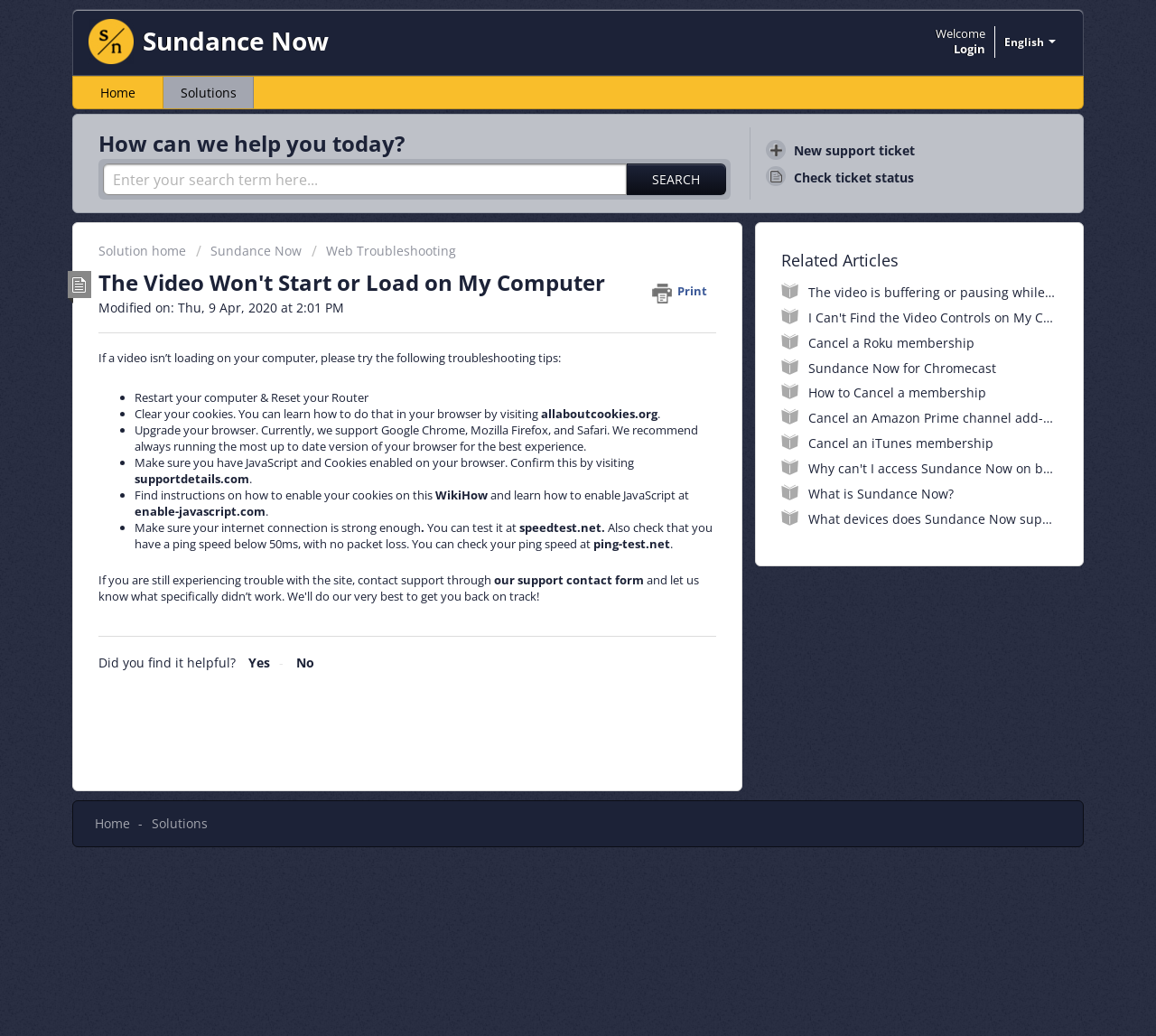How can I troubleshoot video loading issues?
Answer with a single word or phrase by referring to the visual content.

Try restarting computer, resetting router, and clearing cookies